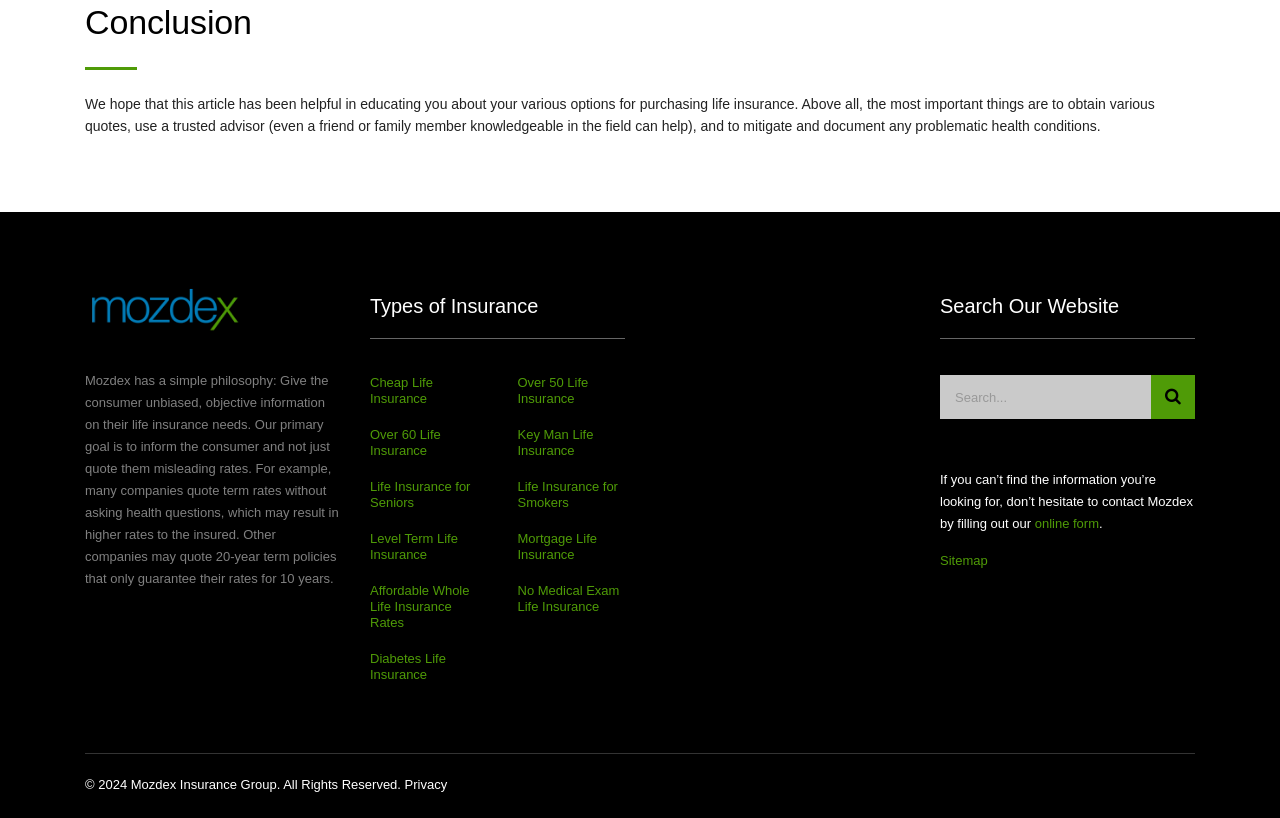Answer the following in one word or a short phrase: 
What is the purpose of the search box?

To search the website